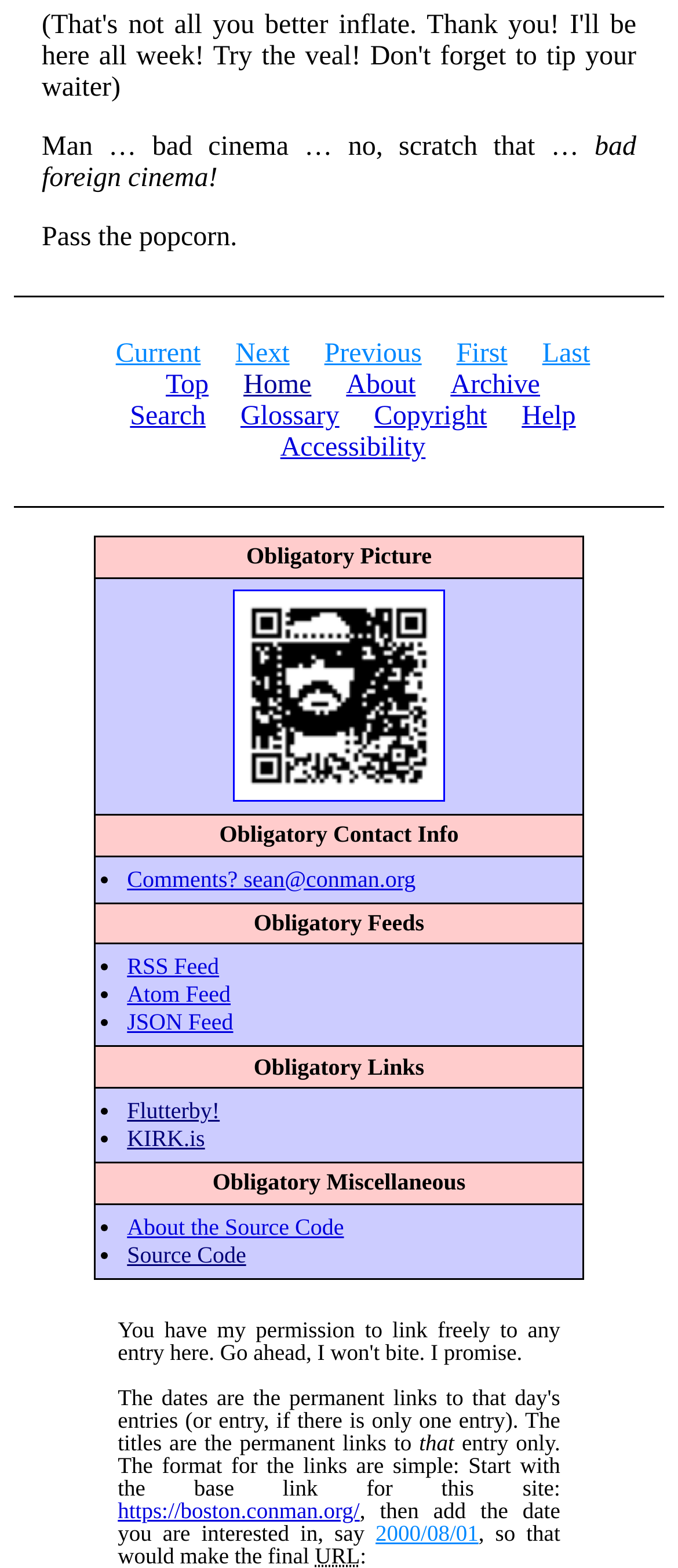Locate the bounding box coordinates of the area that needs to be clicked to fulfill the following instruction: "Go to the 'About' page". The coordinates should be in the format of four float numbers between 0 and 1, namely [left, top, right, bottom].

[0.511, 0.236, 0.613, 0.255]